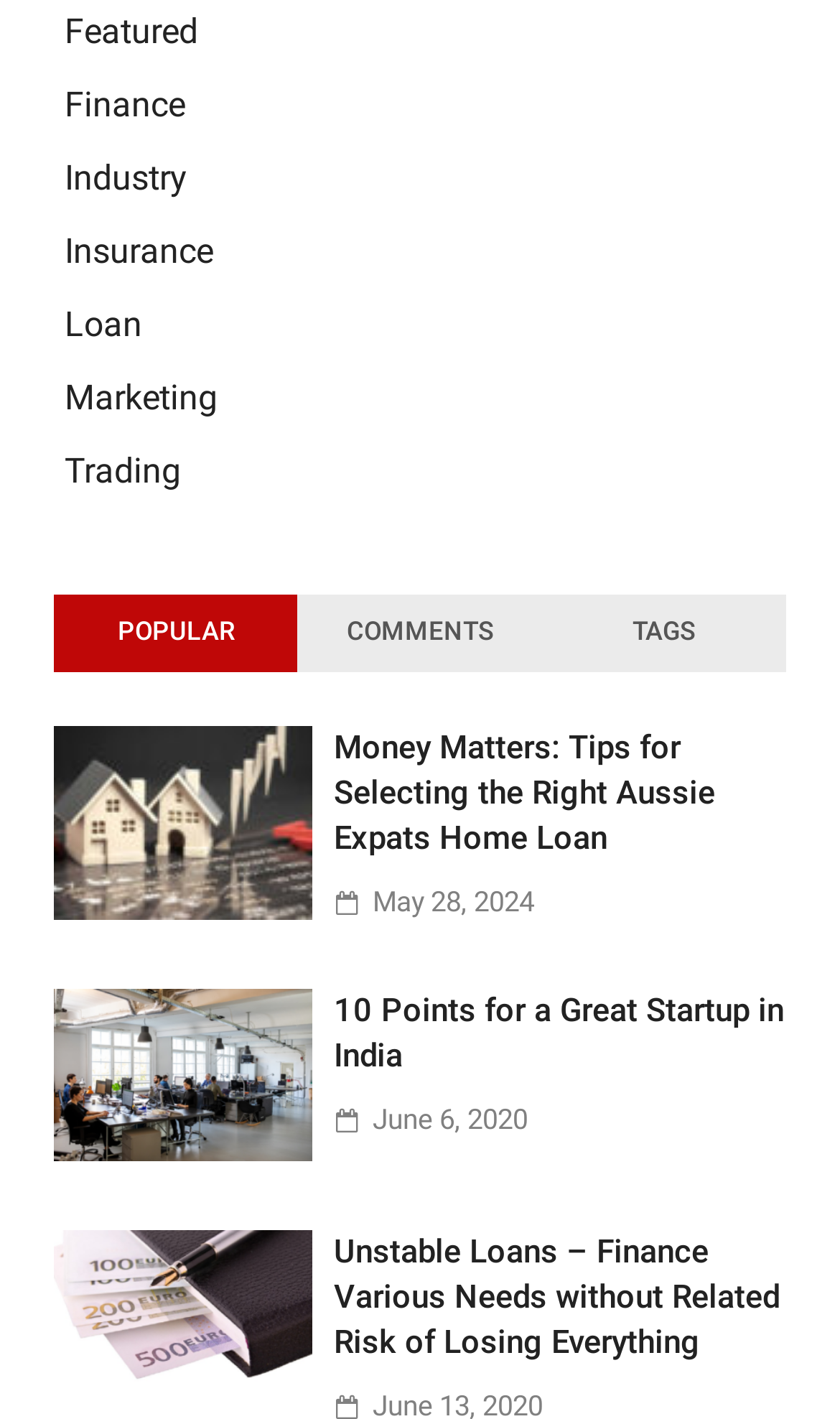Please identify the bounding box coordinates of the clickable element to fulfill the following instruction: "View the post dated 'May 28, 2024'". The coordinates should be four float numbers between 0 and 1, i.e., [left, top, right, bottom].

[0.444, 0.624, 0.636, 0.646]